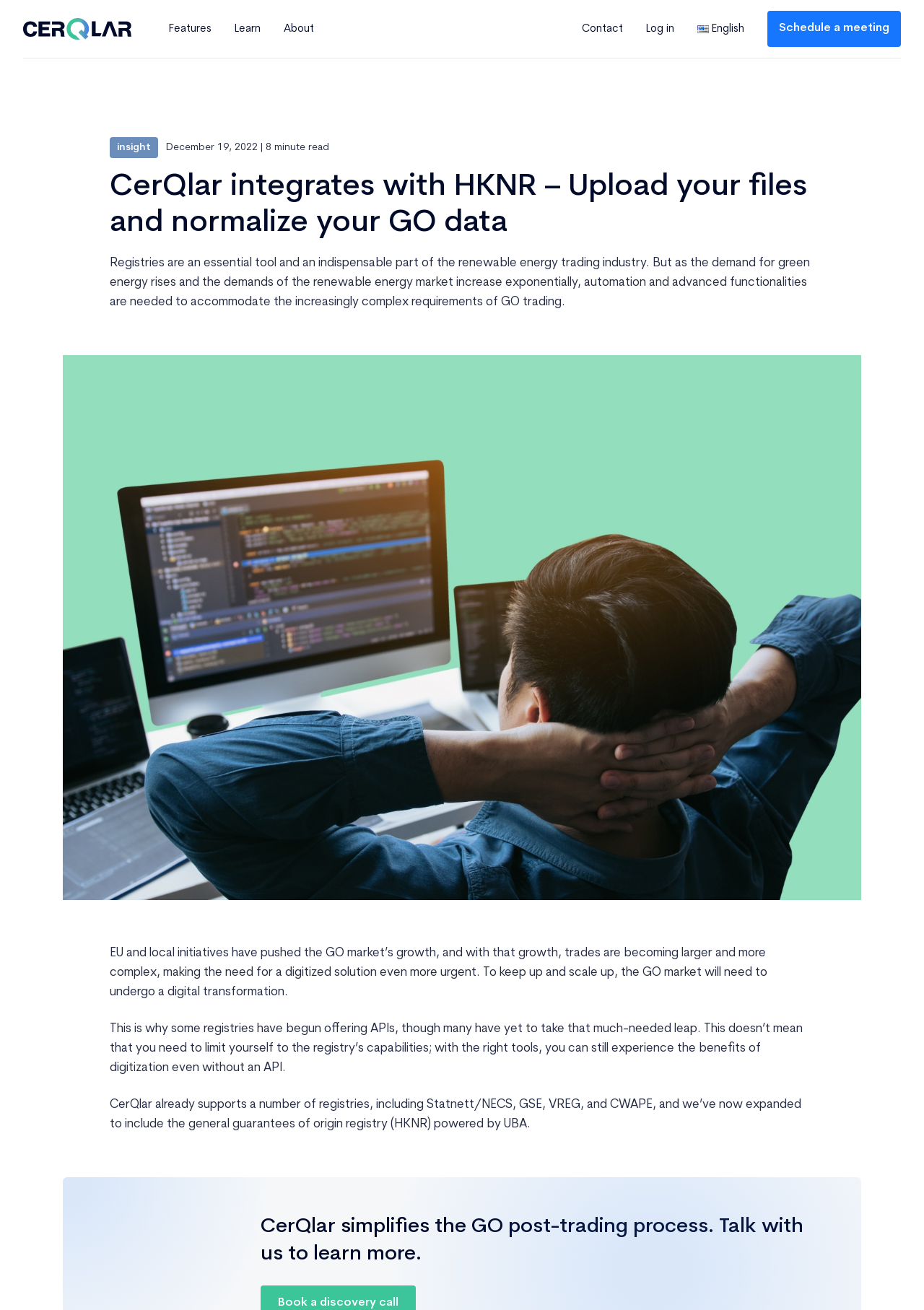Please analyze the image and give a detailed answer to the question:
What is the purpose of CerQlar?

According to the webpage, CerQlar simplifies the GO post-trading process, and it can help with digitizing the GO market, which is becoming increasingly complex.